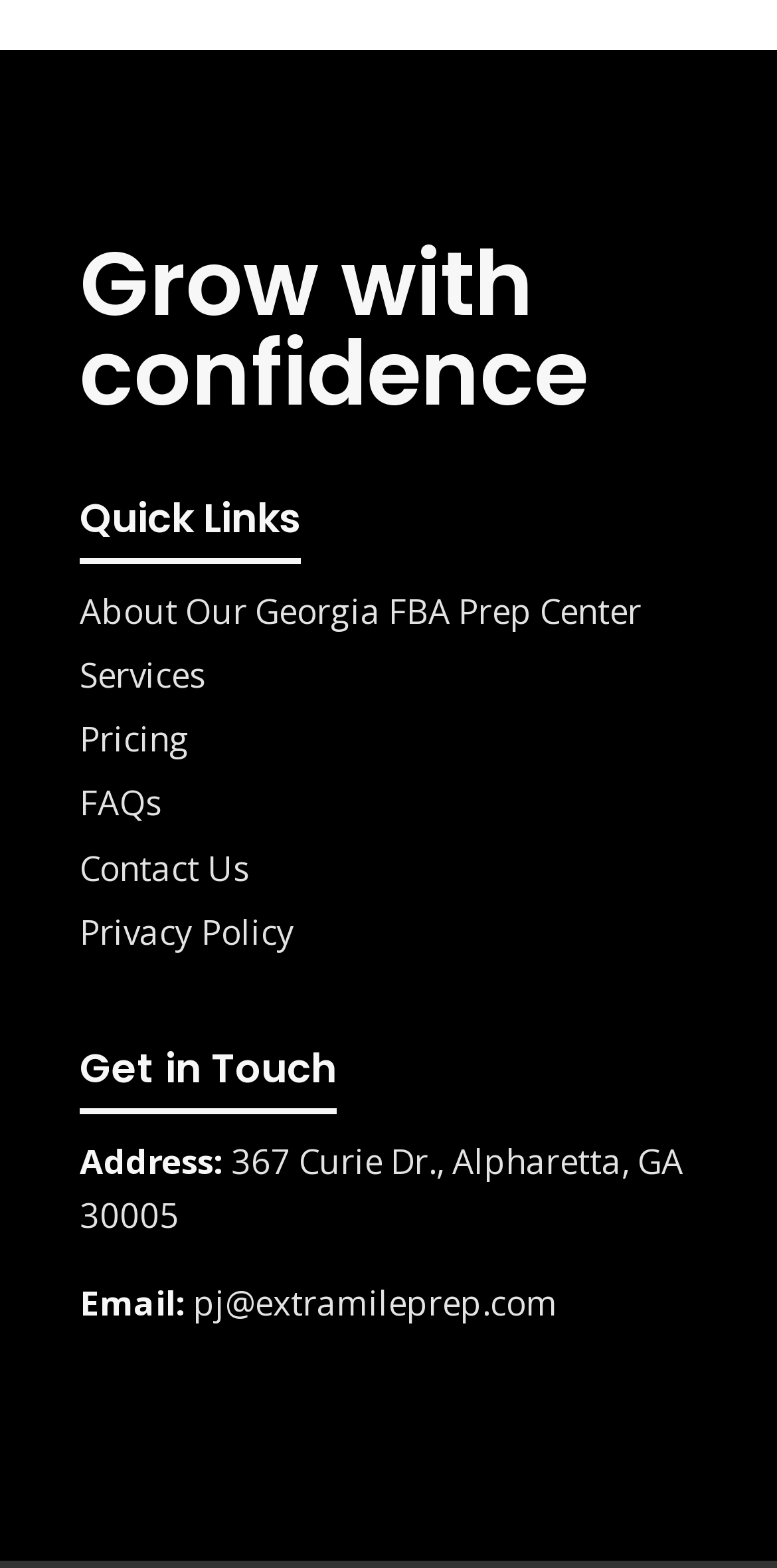What is the email address to contact?
Please answer using one word or phrase, based on the screenshot.

pj@extramileprep.com